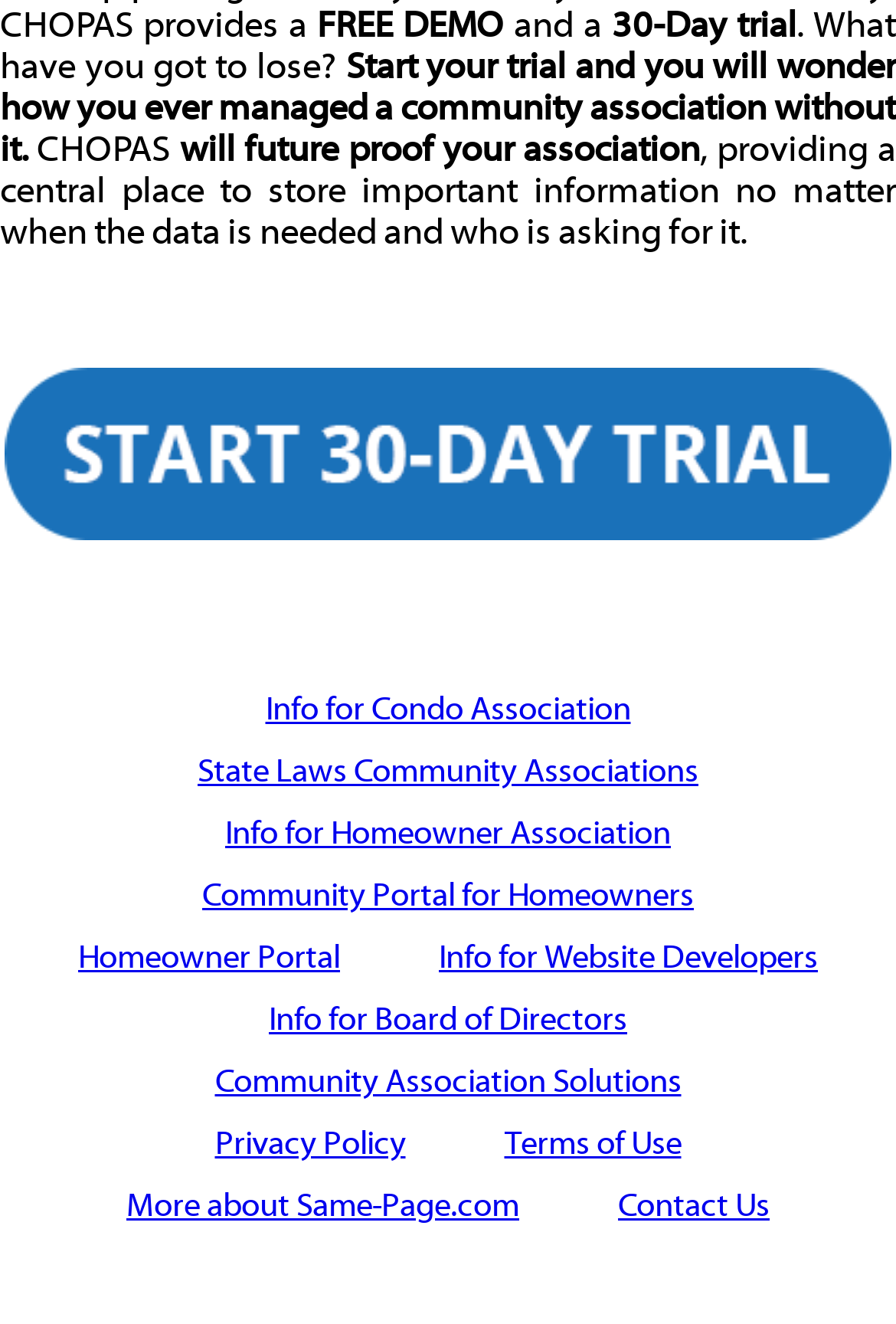What is the name of the association?
Using the image, respond with a single word or phrase.

CHOPAS